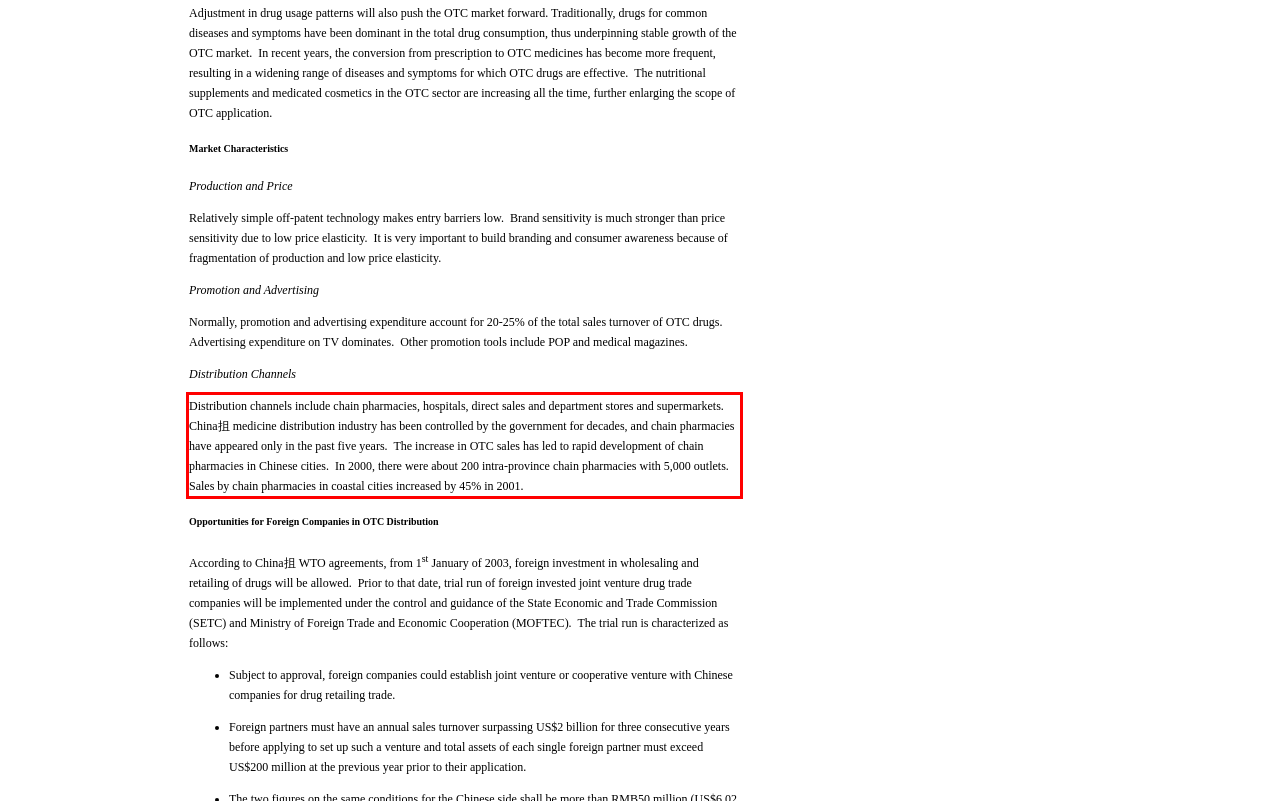With the given screenshot of a webpage, locate the red rectangle bounding box and extract the text content using OCR.

Distribution channels include chain pharmacies, hospitals, direct sales and department stores and supermarkets. China抯 medicine distribution industry has been controlled by the government for decades, and chain pharmacies have appeared only in the past five years. The increase in OTC sales has led to rapid development of chain pharmacies in Chinese cities. In 2000, there were about 200 intra-province chain pharmacies with 5,000 outlets. Sales by chain pharmacies in coastal cities increased by 45% in 2001.